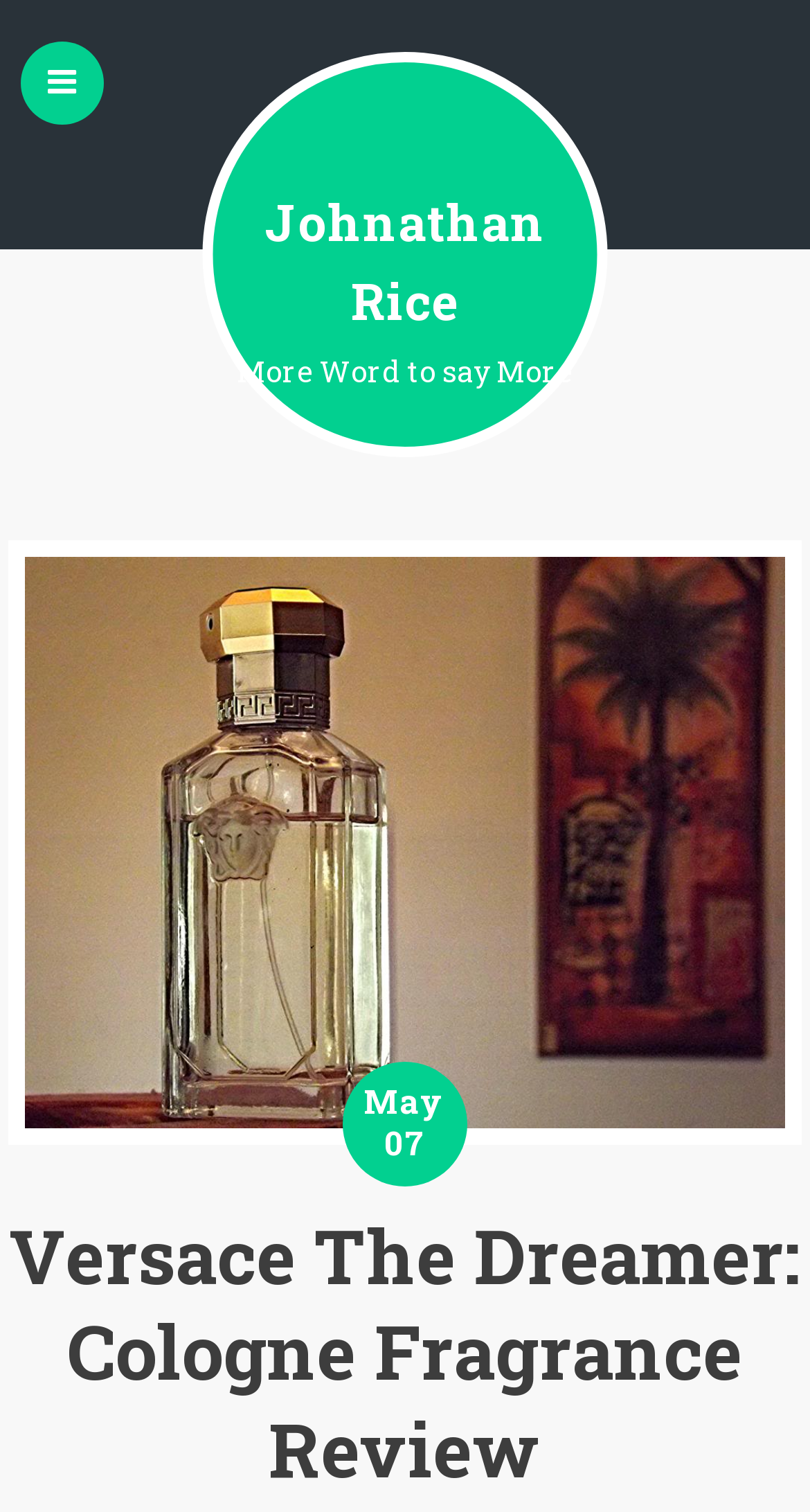Your task is to find and give the main heading text of the webpage.

Versace The Dreamer: Cologne Fragrance Review